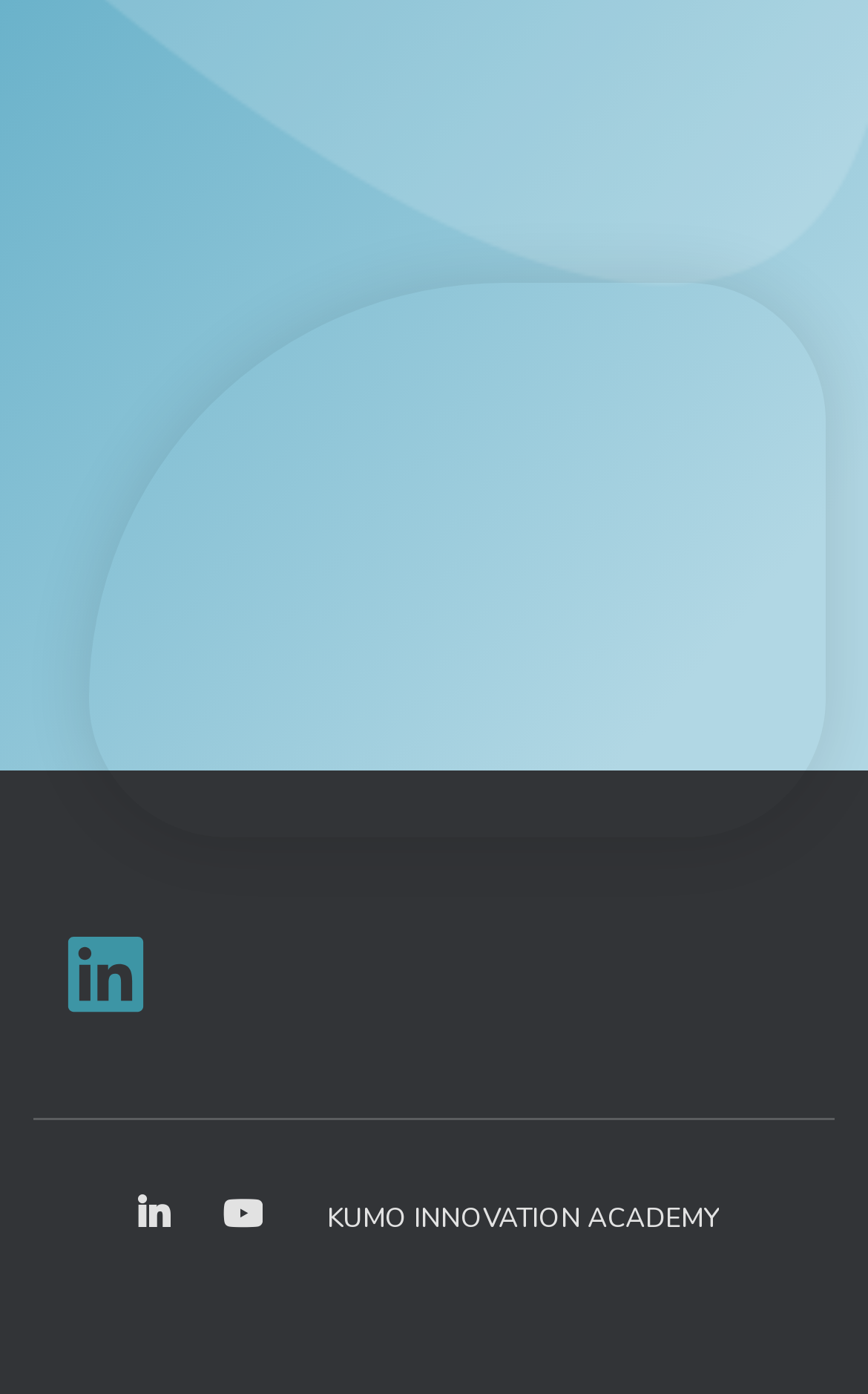Given the element description, predict the bounding box coordinates in the format (top-left x, top-left y, bottom-right x, bottom-right y). Make sure all values are between 0 and 1. Here is the element description: LinkedIn

[0.064, 0.662, 0.179, 0.734]